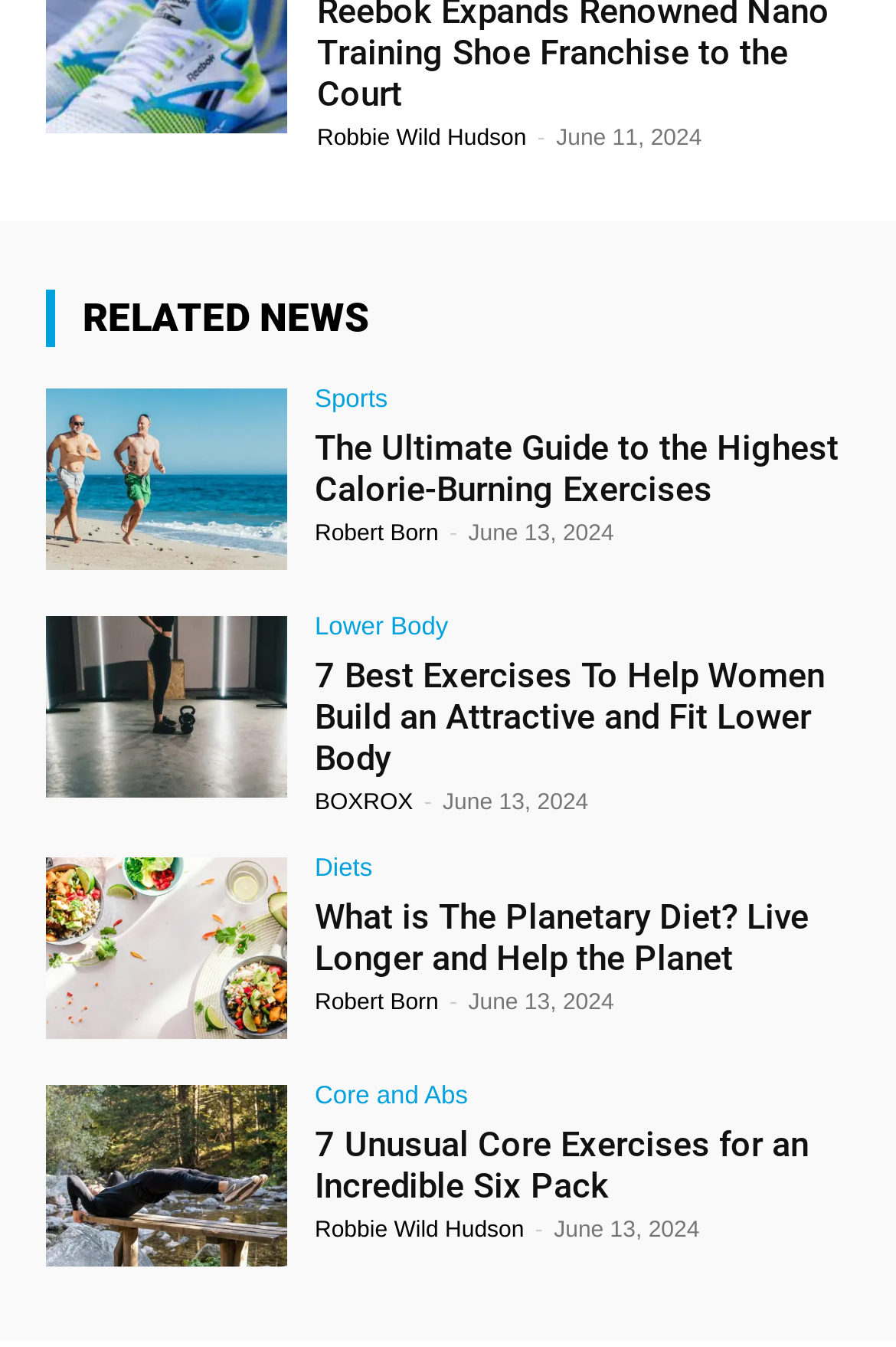Who is the author of the article 'What is The Planetary Diet? Live Longer and Help the Planet'?
Answer with a single word or short phrase according to what you see in the image.

Robert Born